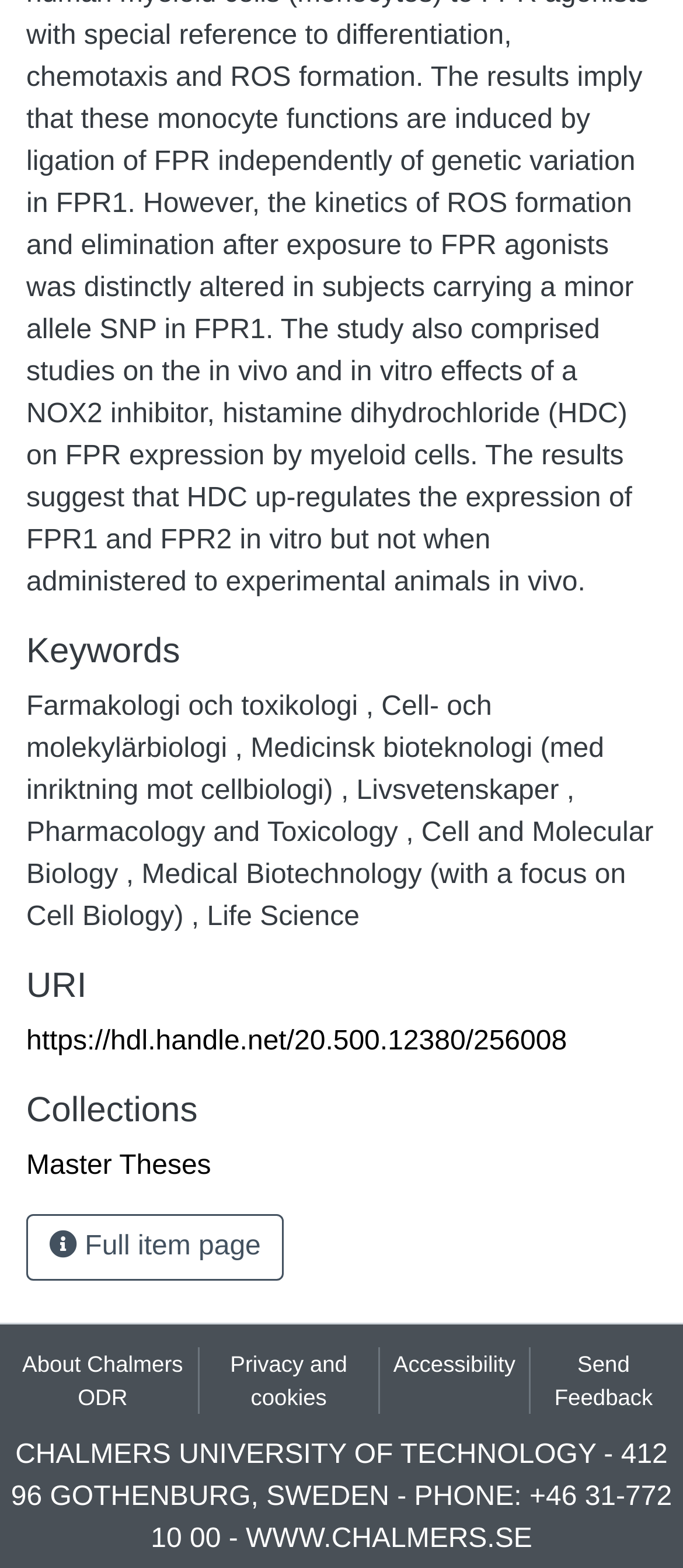Locate the bounding box coordinates of the area where you should click to accomplish the instruction: "Access the item via URI".

[0.038, 0.654, 0.83, 0.673]